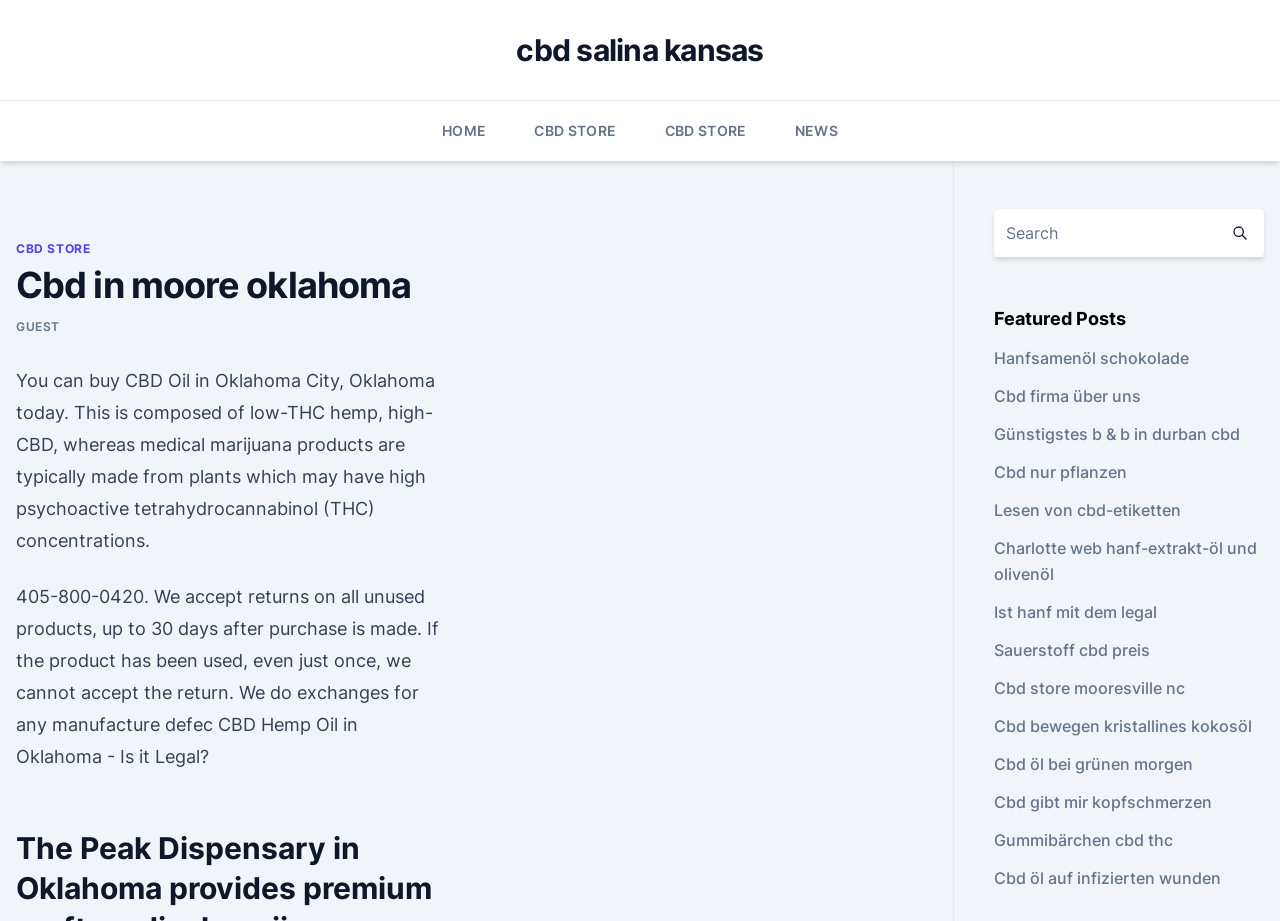Can you determine the bounding box coordinates of the area that needs to be clicked to fulfill the following instruction: "Search for something"?

[0.776, 0.227, 0.95, 0.279]